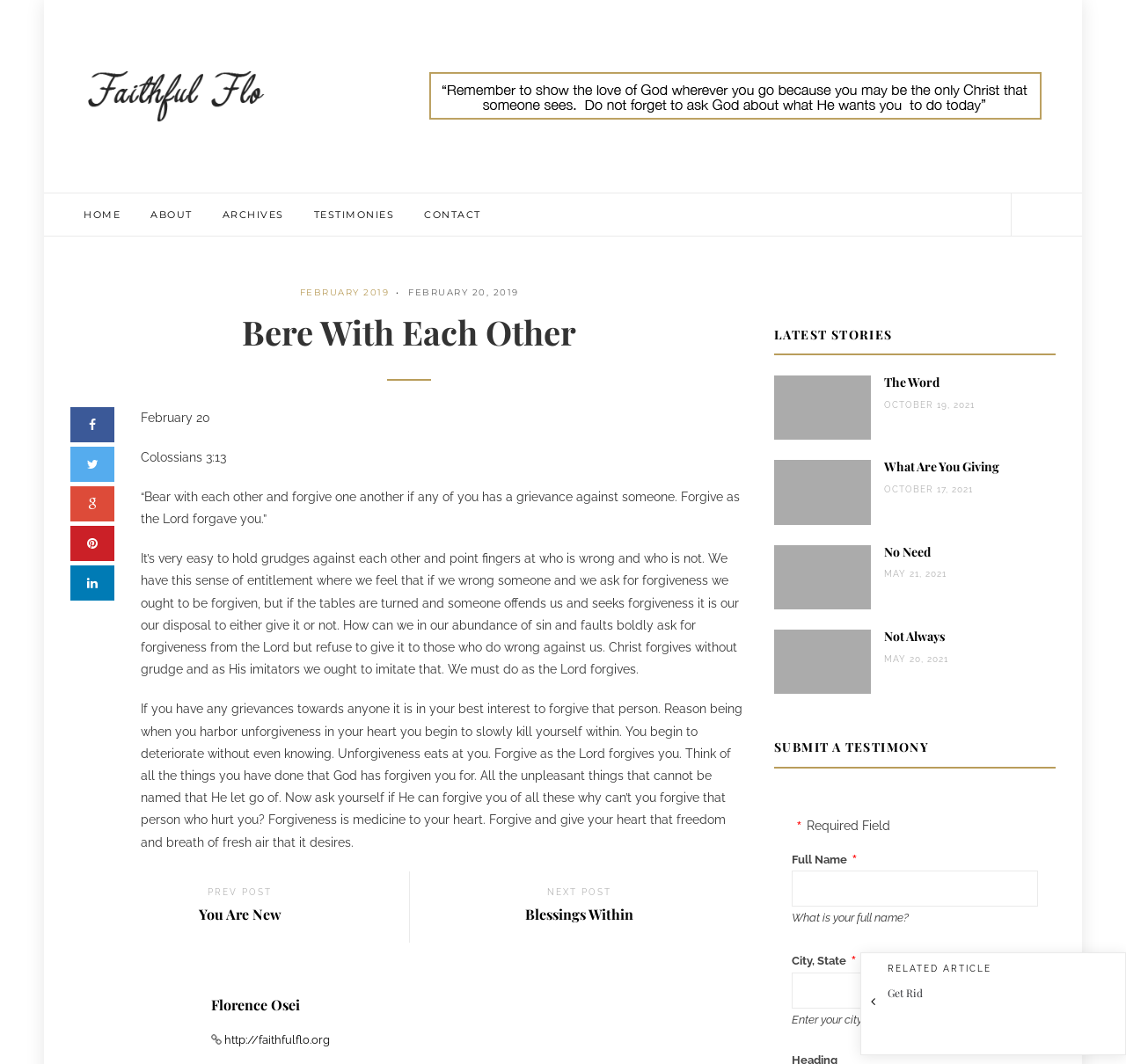Can you identify the bounding box coordinates of the clickable region needed to carry out this instruction: 'Enter your full name in the input field'? The coordinates should be four float numbers within the range of 0 to 1, stated as [left, top, right, bottom].

[0.703, 0.818, 0.922, 0.852]